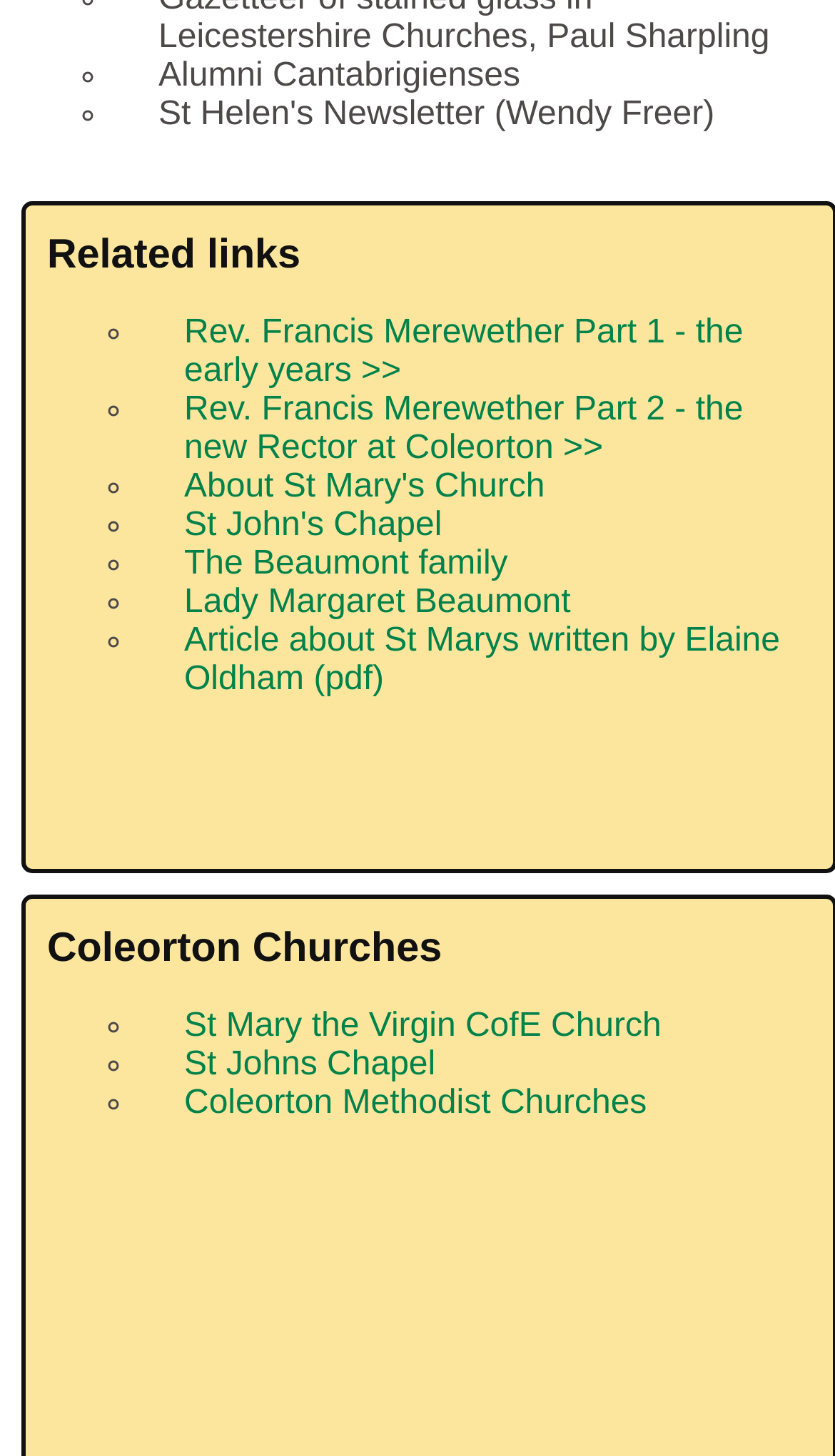Please provide a comprehensive response to the question below by analyzing the image: 
What is the last link under 'Coleorton Churches'?

I looked at the links under the 'Coleorton Churches' heading and found that the last link is 'Coleorton Methodist Churches'.